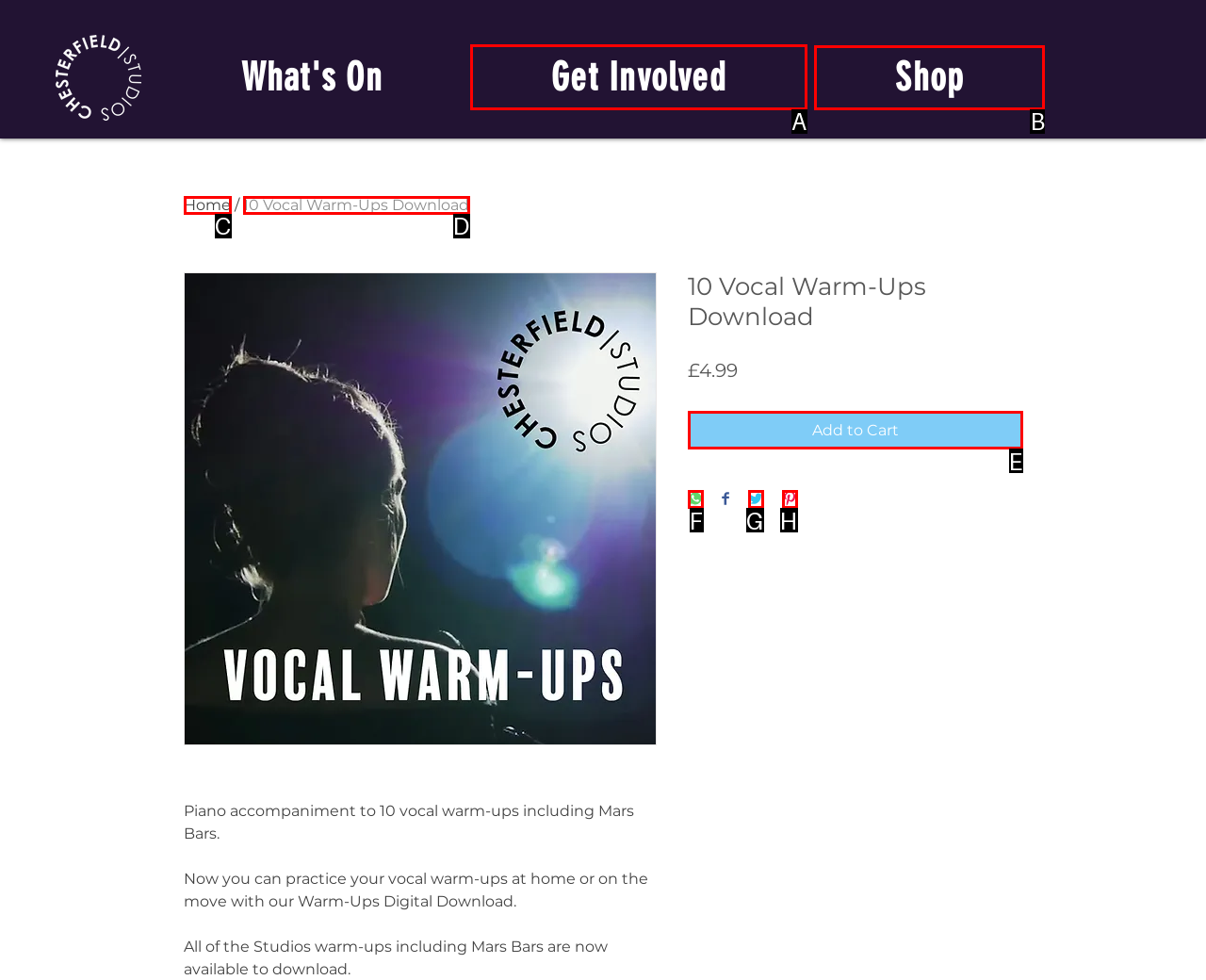Choose the UI element to click on to achieve this task: Click the 'Get Involved' link. Reply with the letter representing the selected element.

A